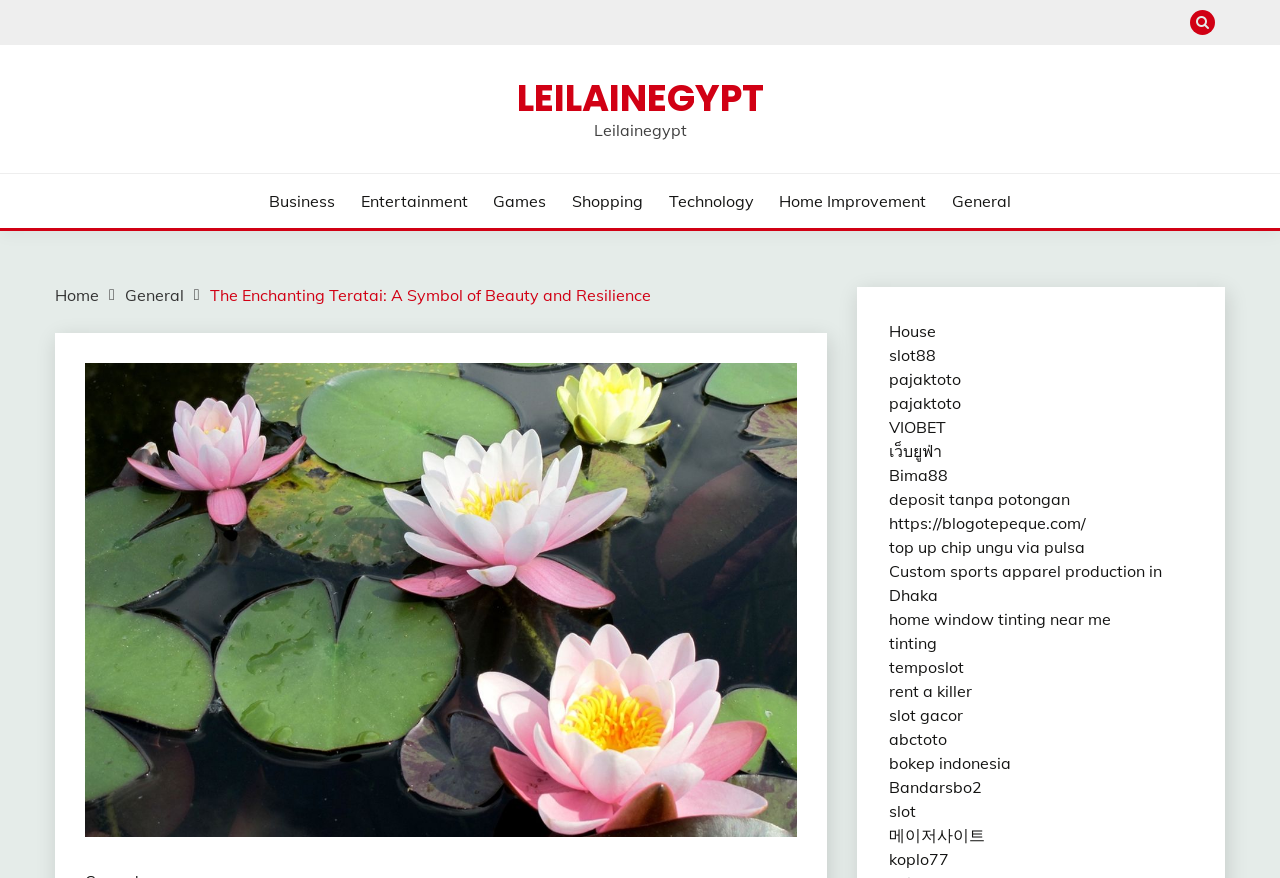Provide the bounding box coordinates of the section that needs to be clicked to accomplish the following instruction: "Click the slot88 link."

[0.694, 0.393, 0.731, 0.415]